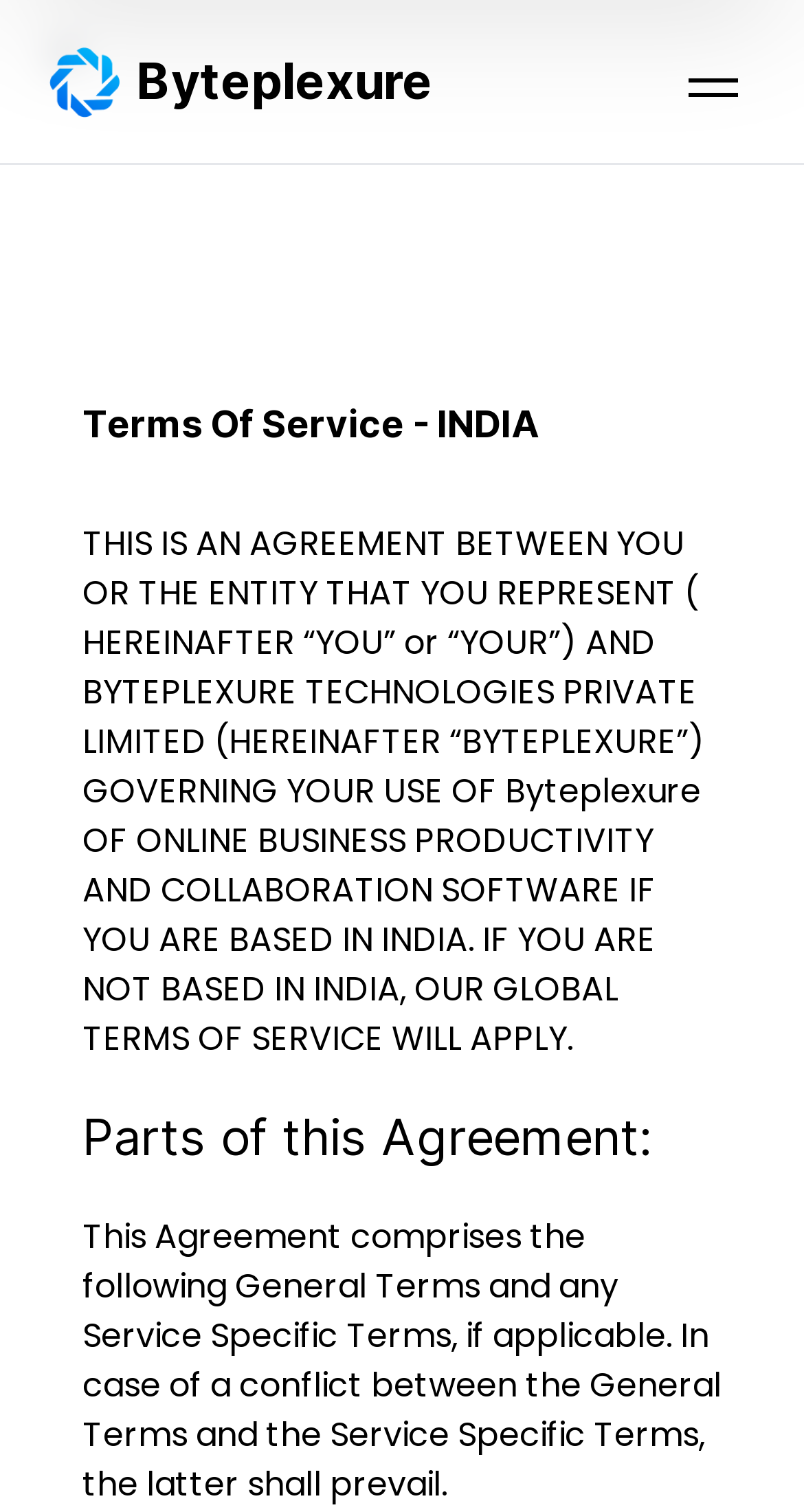Reply to the question with a single word or phrase:
What is the title of the current page?

Terms of Service - INDIA